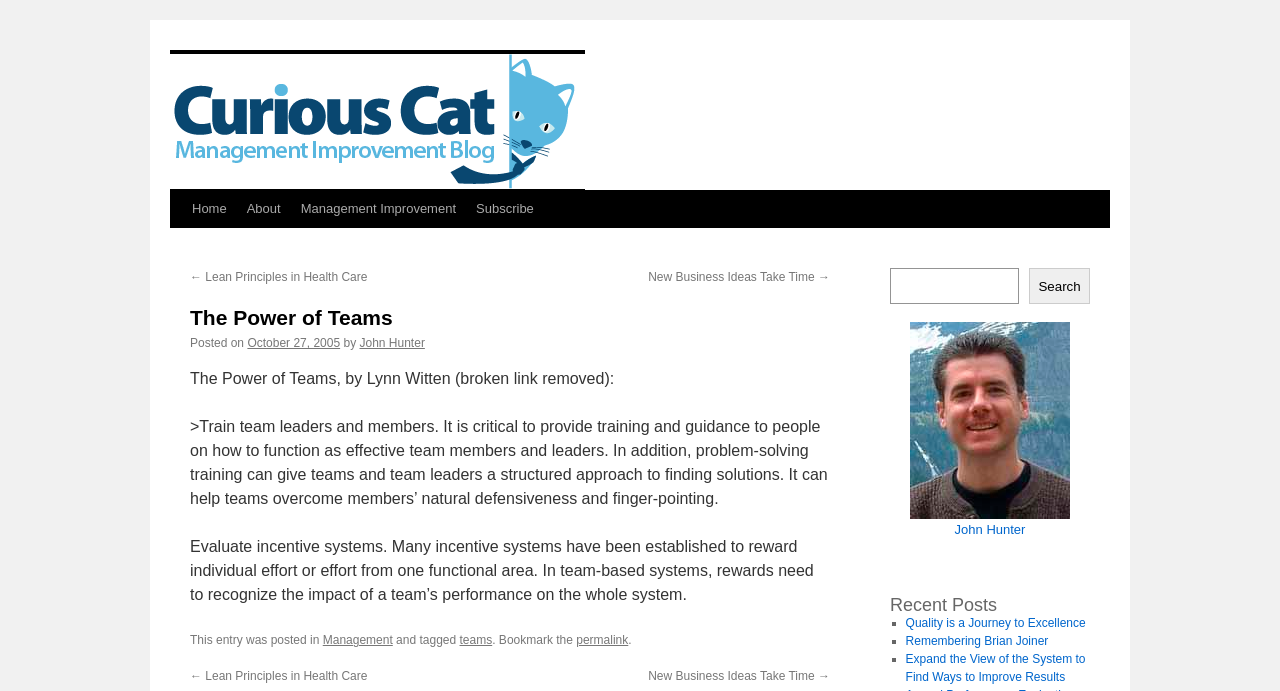Extract the main heading text from the webpage.

The Power of Teams